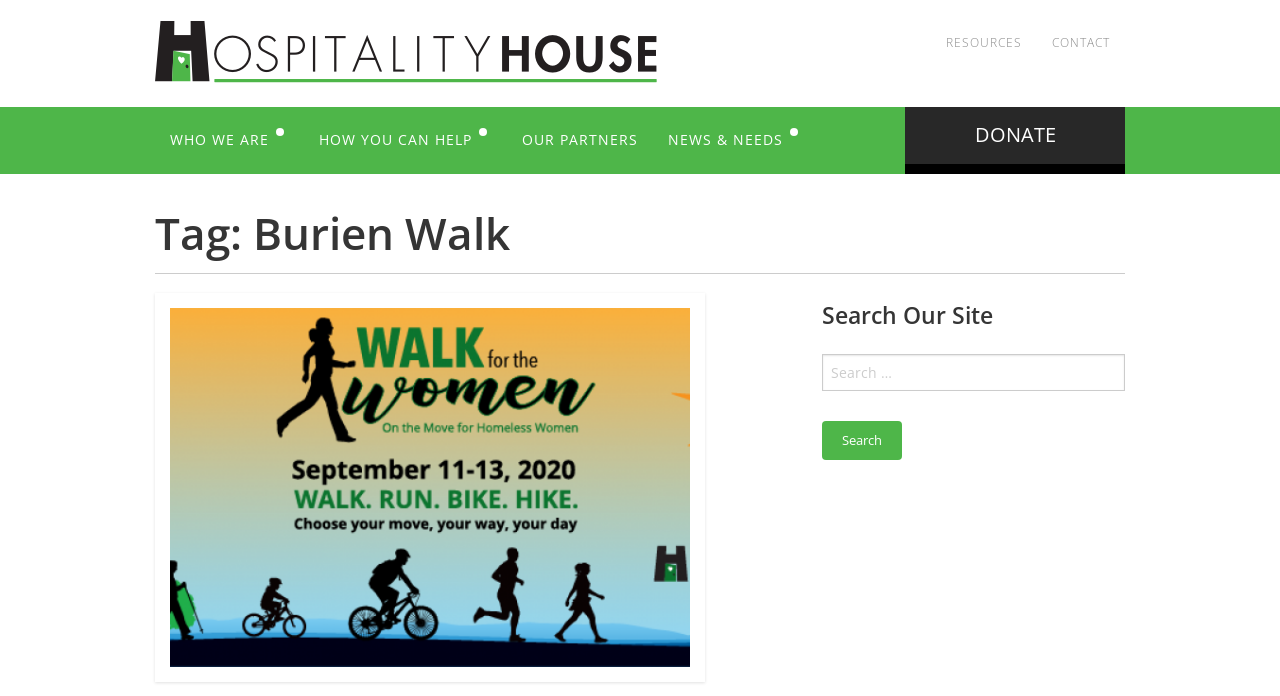Answer this question in one word or a short phrase: What can be found in the 'NEWS & NEEDS' section?

News, Events, Shelter Needs